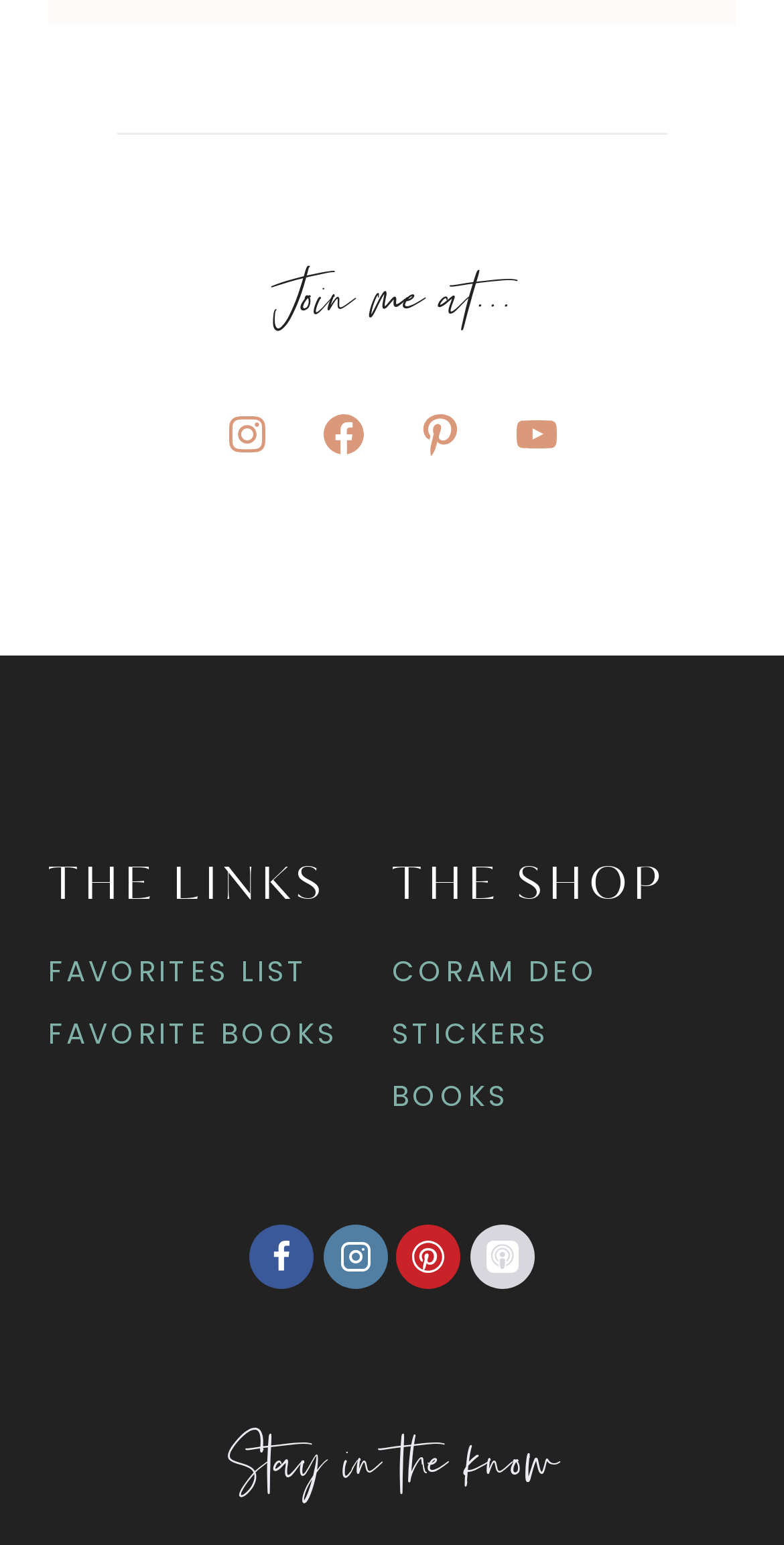Locate the bounding box coordinates of the clickable area to execute the instruction: "Open Apple Podcast link". Provide the coordinates as four float numbers between 0 and 1, represented as [left, top, right, bottom].

[0.6, 0.792, 0.683, 0.834]